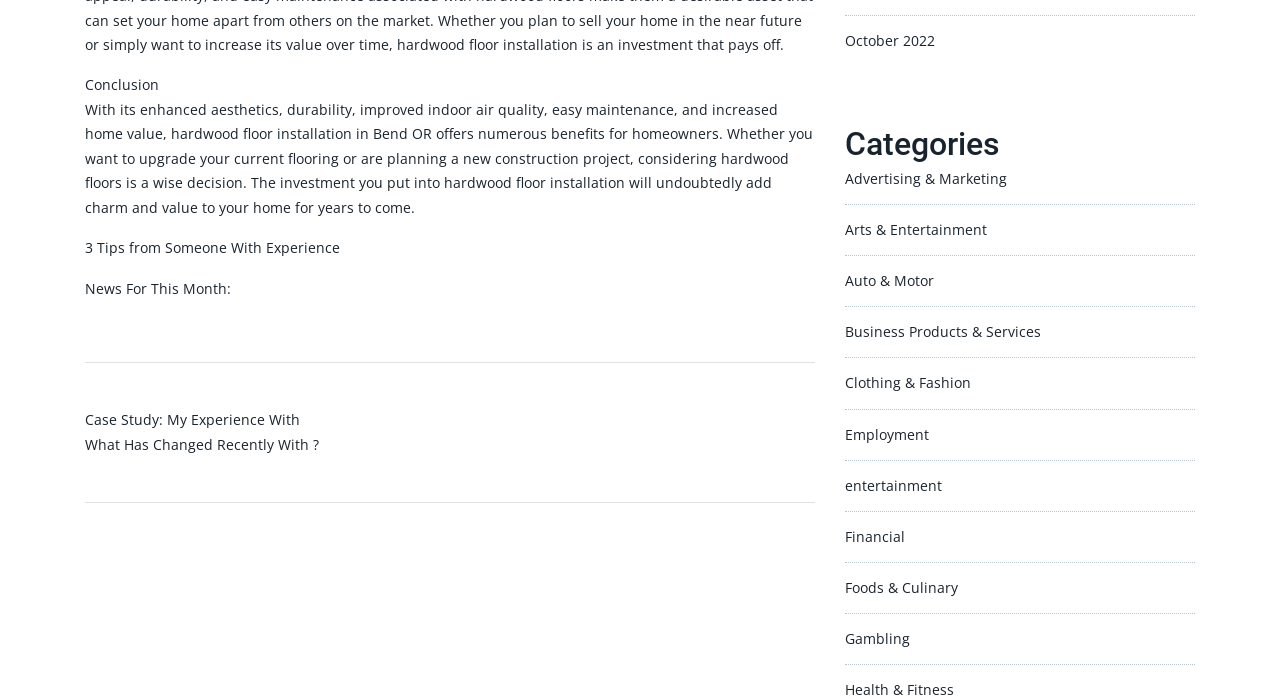Please provide the bounding box coordinates in the format (top-left x, top-left y, bottom-right x, bottom-right y). Remember, all values are floating point numbers between 0 and 1. What is the bounding box coordinate of the region described as: October 2022

[0.66, 0.044, 0.73, 0.071]